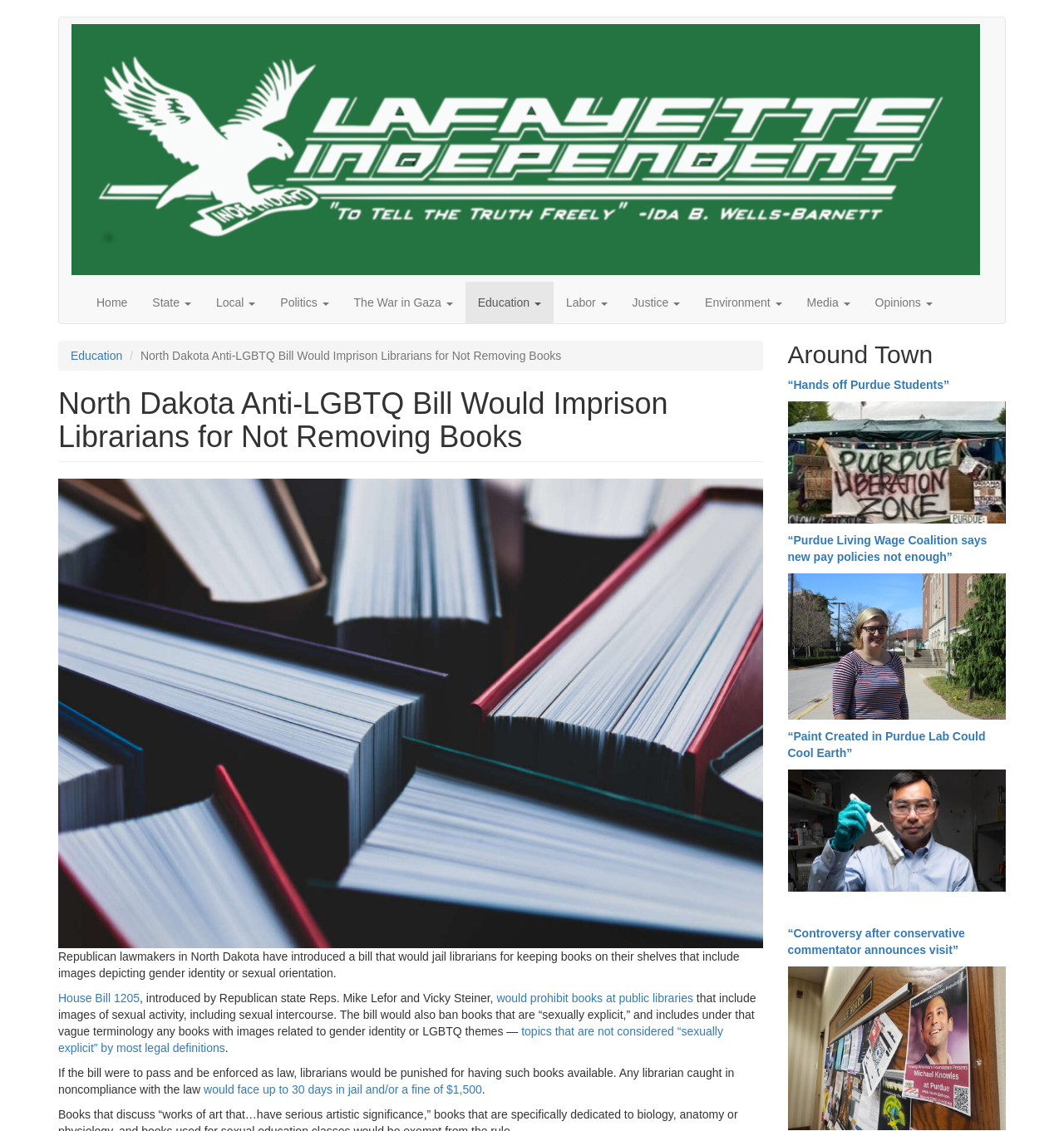Using the description "House Bill 1205", predict the bounding box of the relevant HTML element.

[0.055, 0.876, 0.131, 0.888]